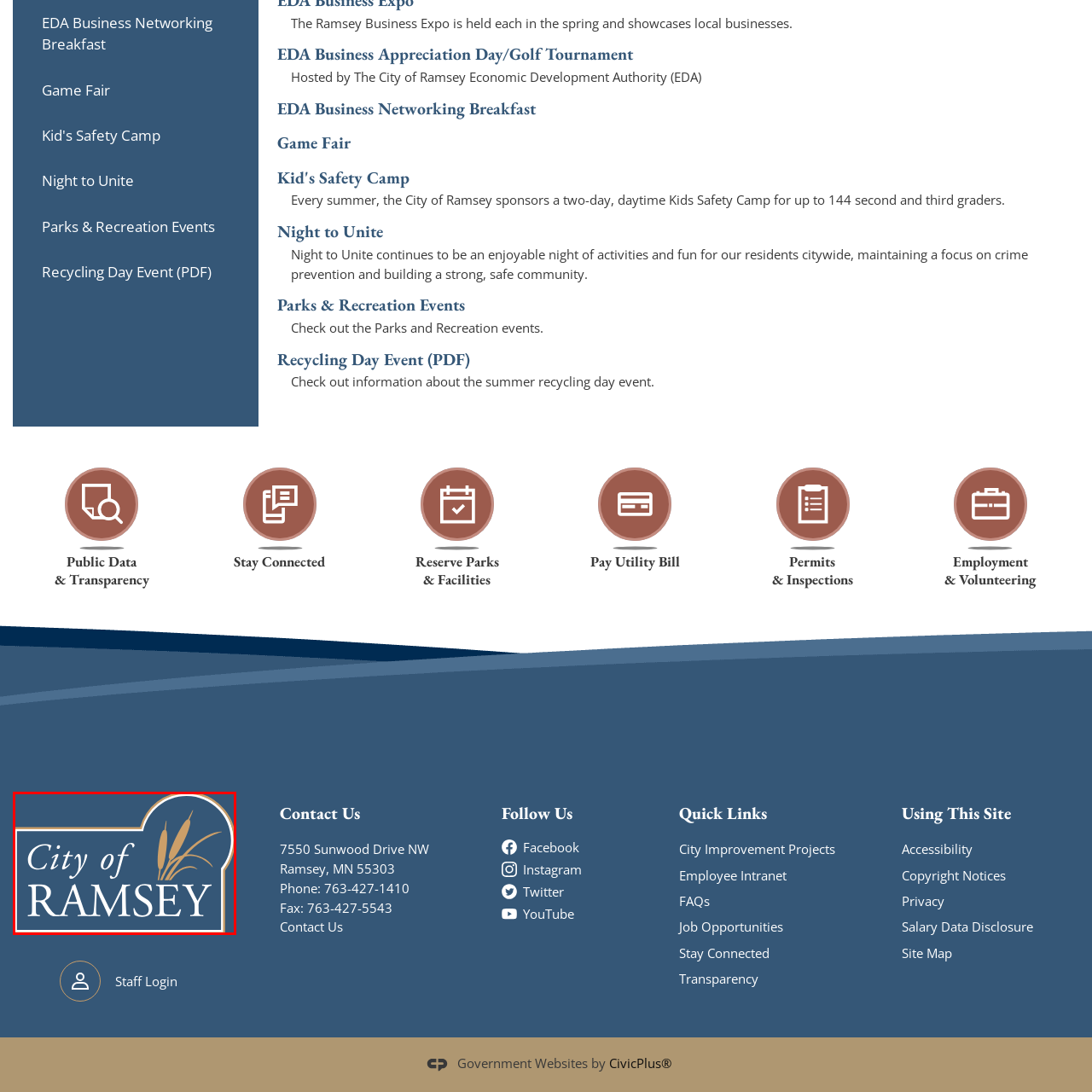Offer a detailed explanation of the scene within the red bounding box.

The image features the official logo of the City of Ramsey, depicting the phrase "City of RAMSEY" prominently in elegant typography. The logo is set against a deep blue background, embodying a sense of professionalism and community pride. To the left of the text, there's an artistic representation of cattails, symbolizing the natural beauty and lakeside heritage of the area. This logo serves as a visual identity for the city, reflecting its commitment to fostering a strong community and highlighting its unique attributes.